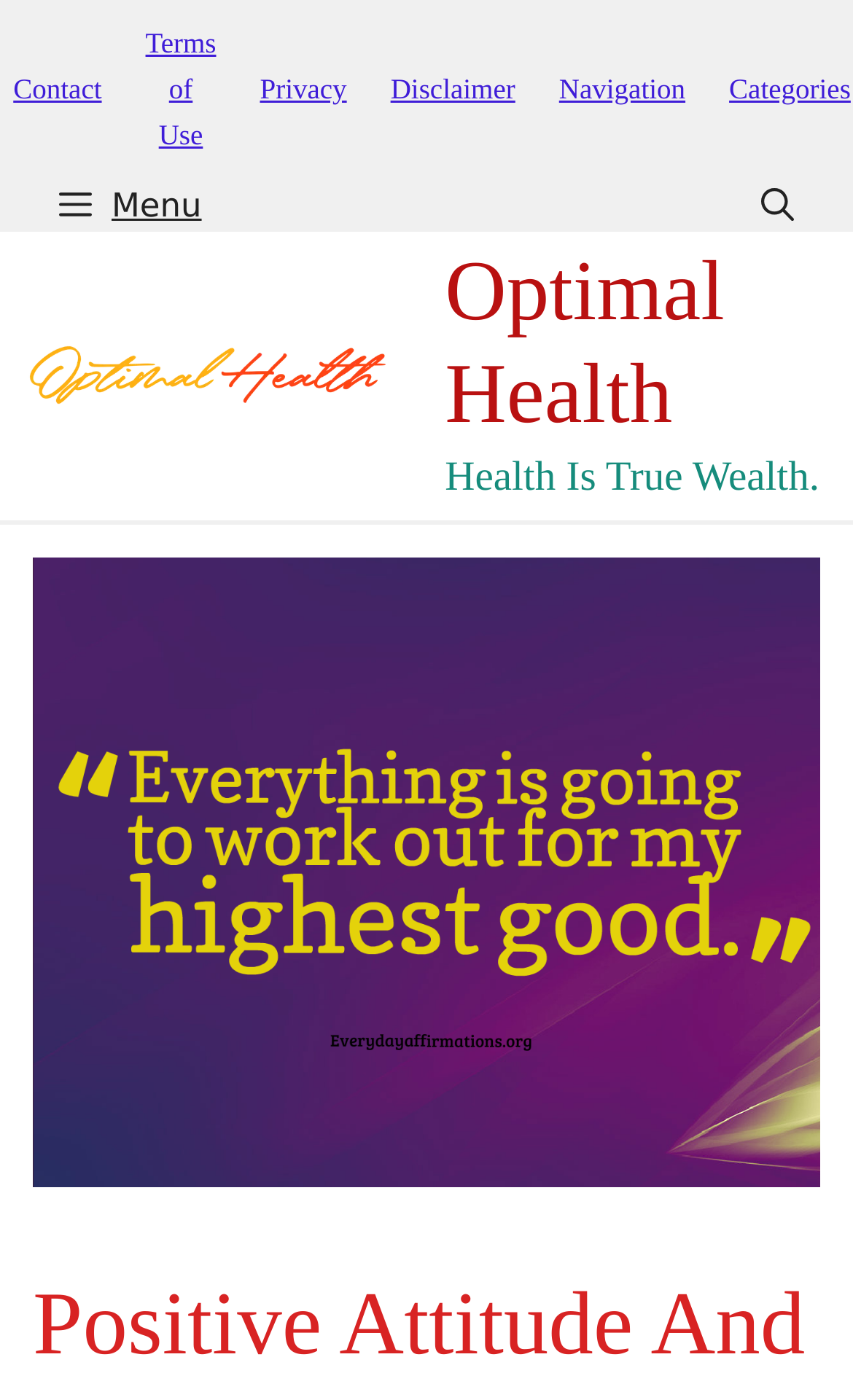Show the bounding box coordinates of the element that should be clicked to complete the task: "Access Currency Resources".

None